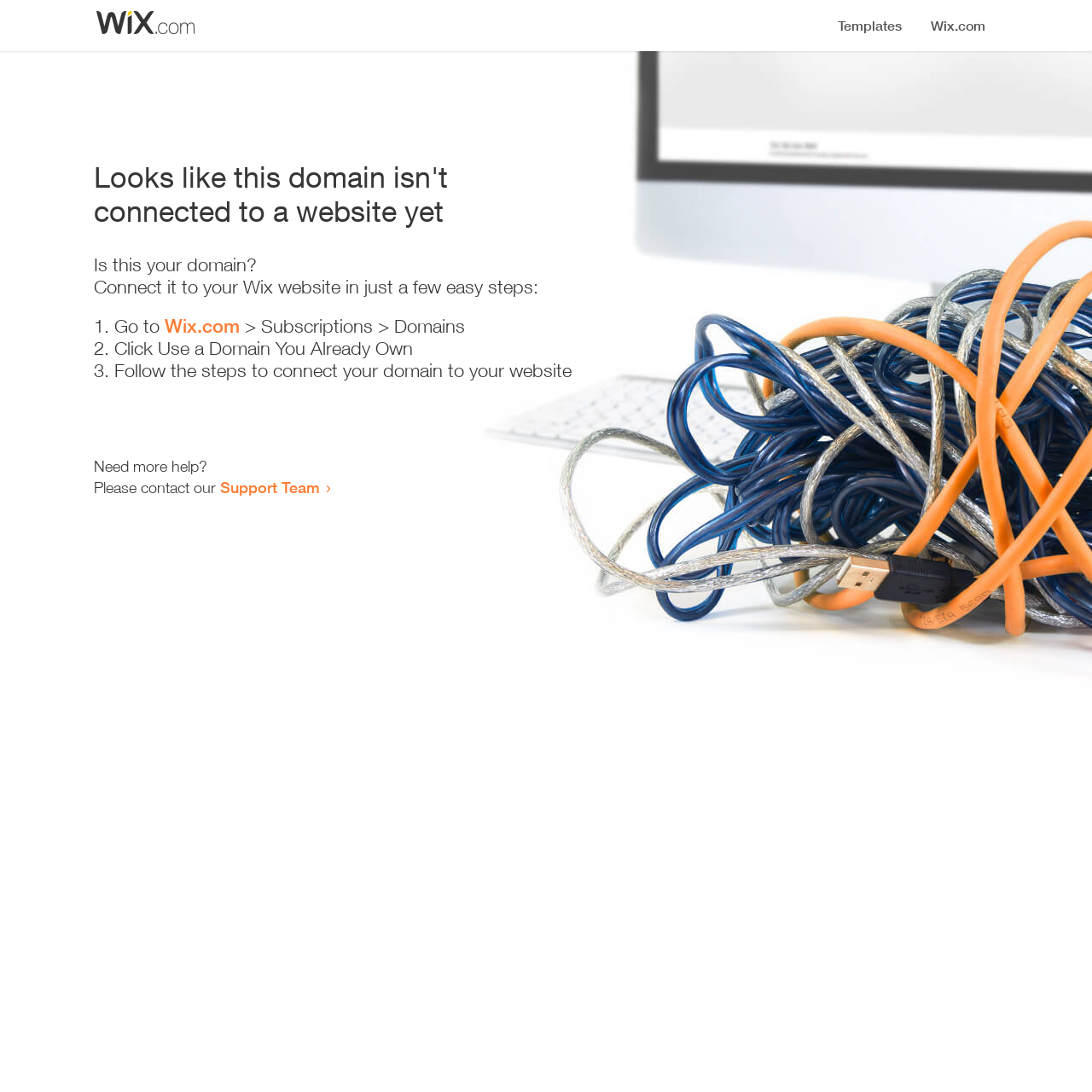Locate the bounding box of the UI element described in the following text: "Support Team".

[0.202, 0.438, 0.293, 0.455]